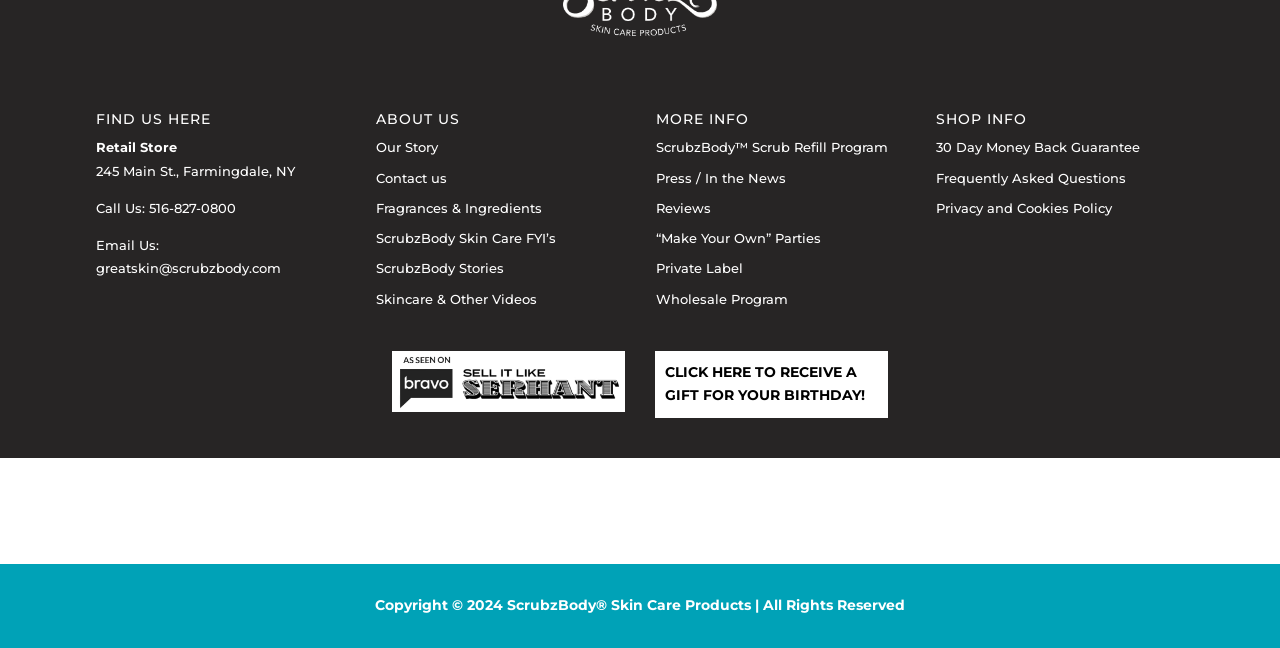Examine the image and give a thorough answer to the following question:
What is the copyright year of the website?

I found the copyright year of the website by looking at the static text element that says 'Copyright © 2024 ScrubzBody® Skin Care Products | All Rights Reserved' which is located at the bottom of the webpage.